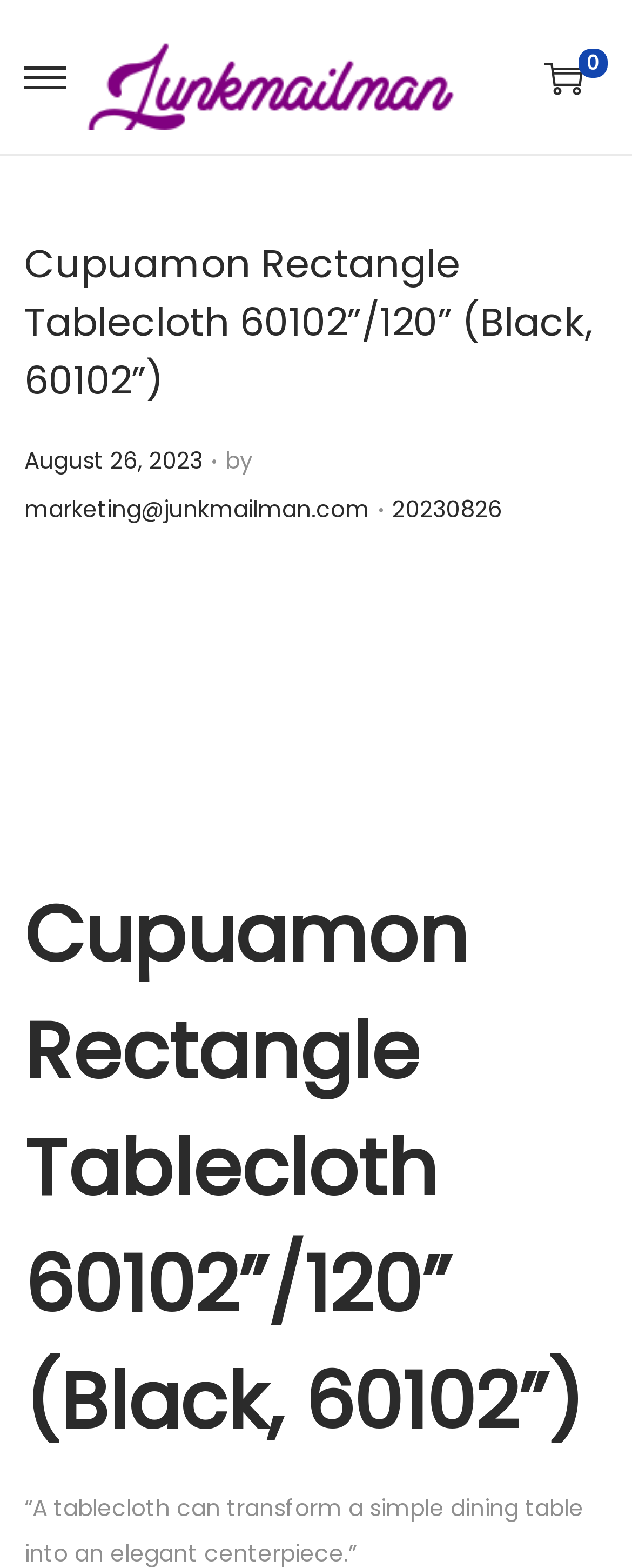When was the post published?
Based on the image, answer the question with a single word or brief phrase.

August 26, 2023